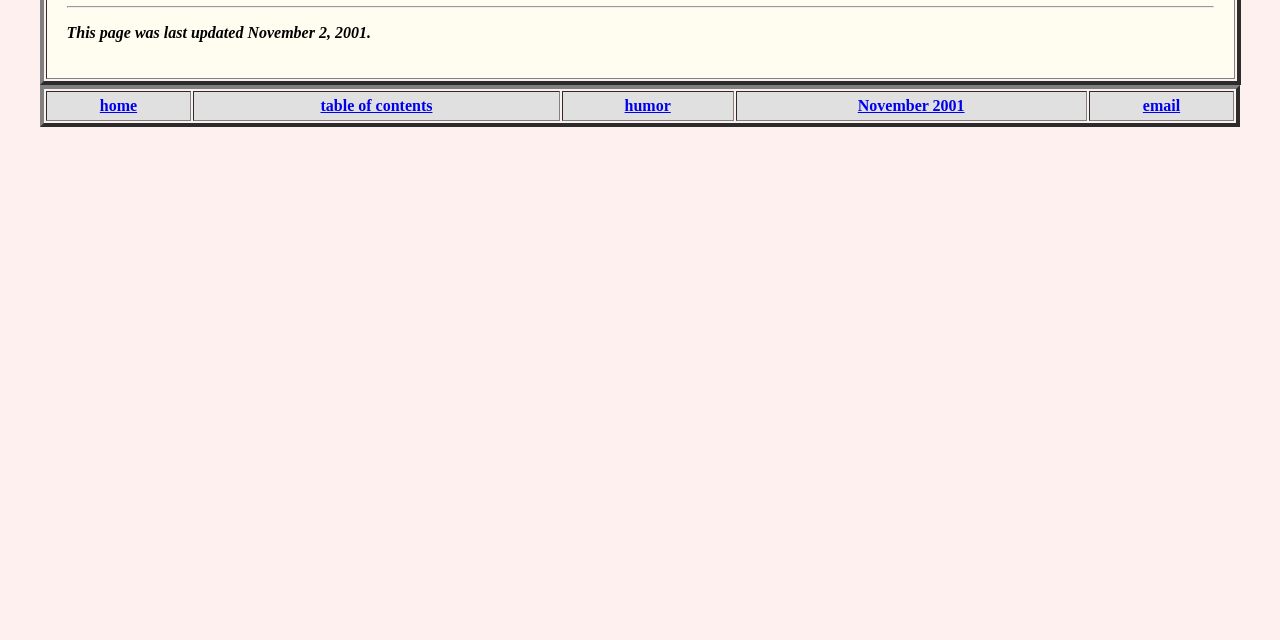Ascertain the bounding box coordinates for the UI element detailed here: "November 2001". The coordinates should be provided as [left, top, right, bottom] with each value being a float between 0 and 1.

[0.67, 0.152, 0.754, 0.179]